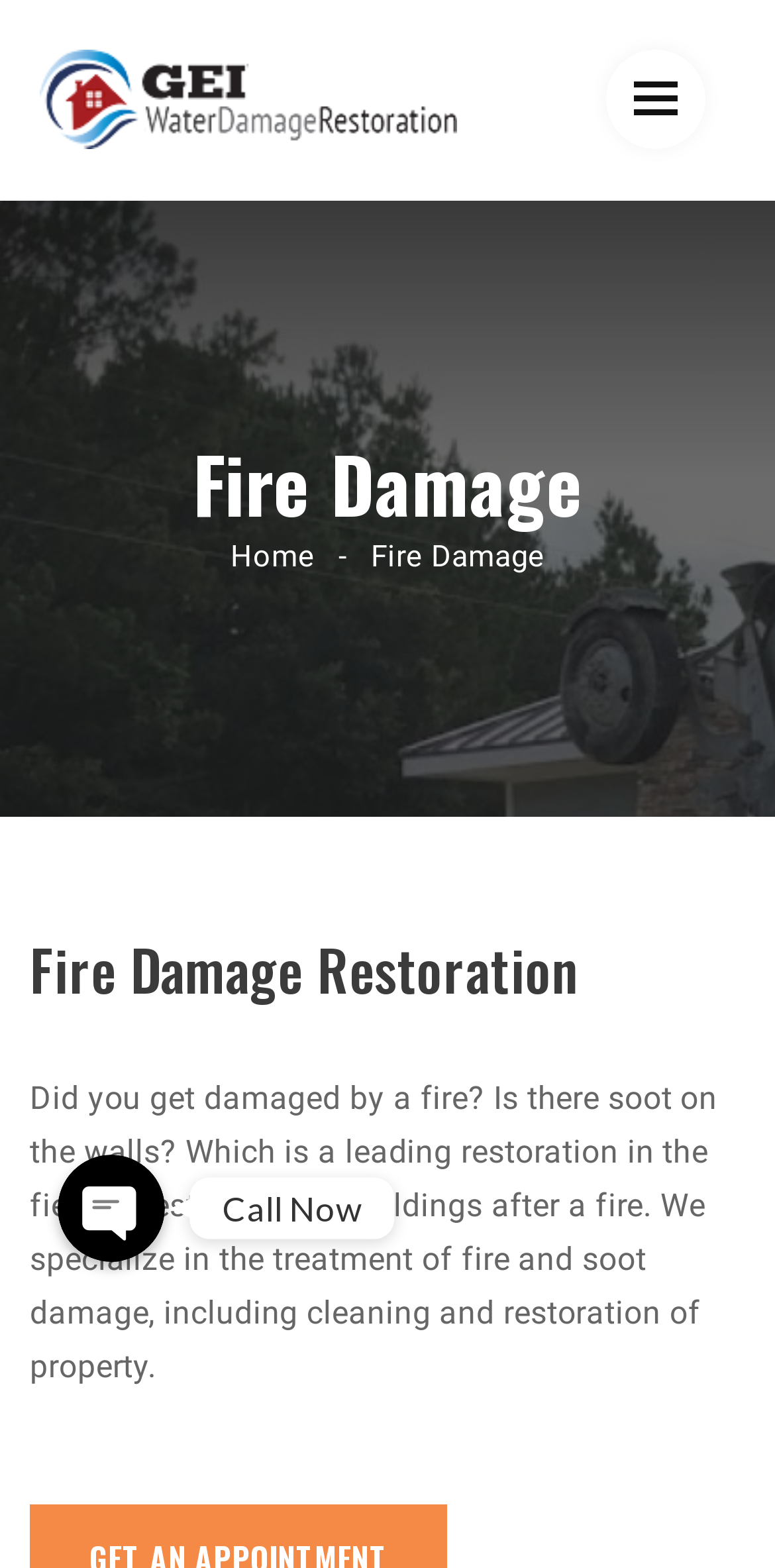Give a concise answer using only one word or phrase for this question:
What is the company's specialty?

Fire and soot damage treatment